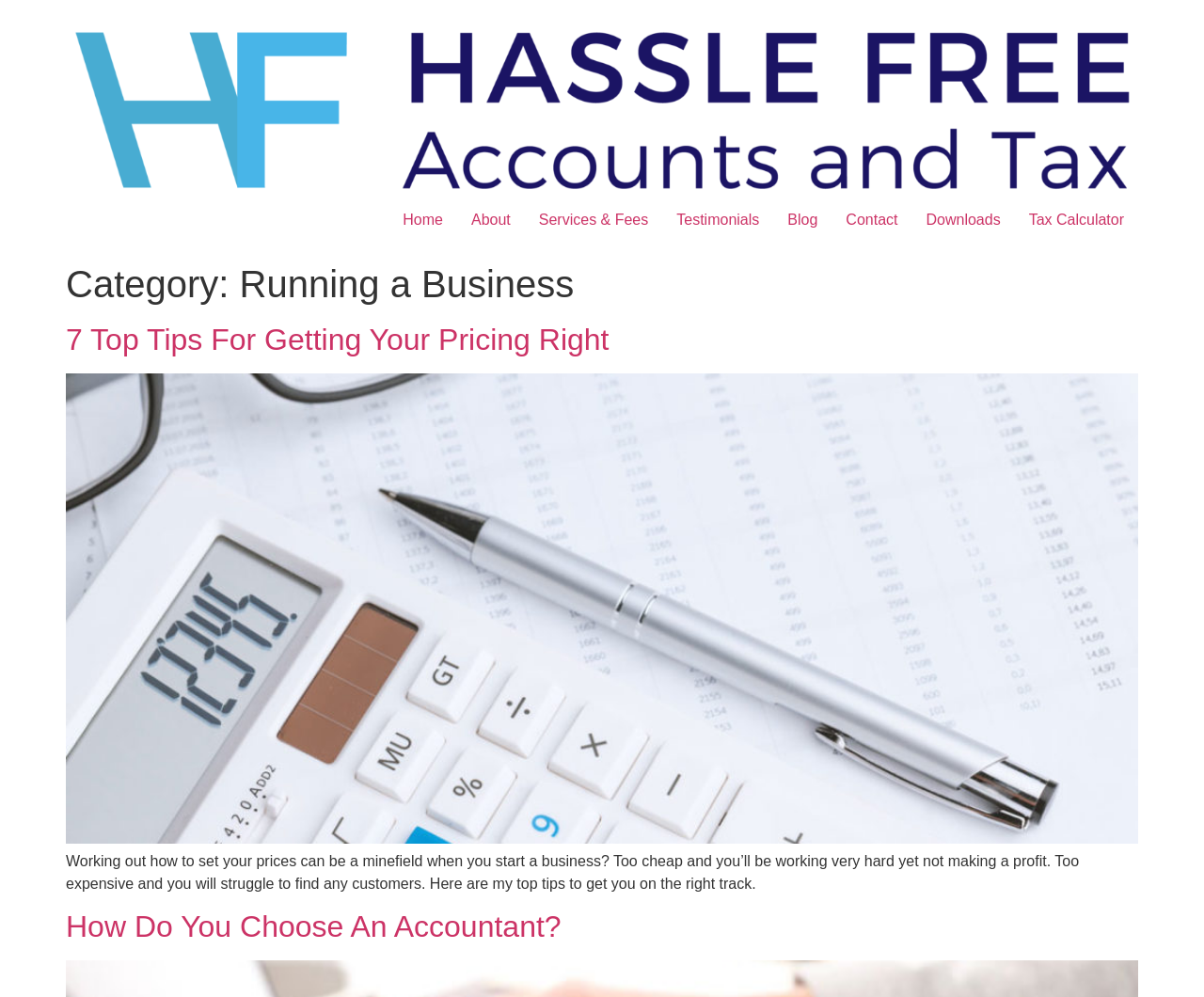How many paragraphs of text are there in the first article?
Examine the screenshot and reply with a single word or phrase.

1